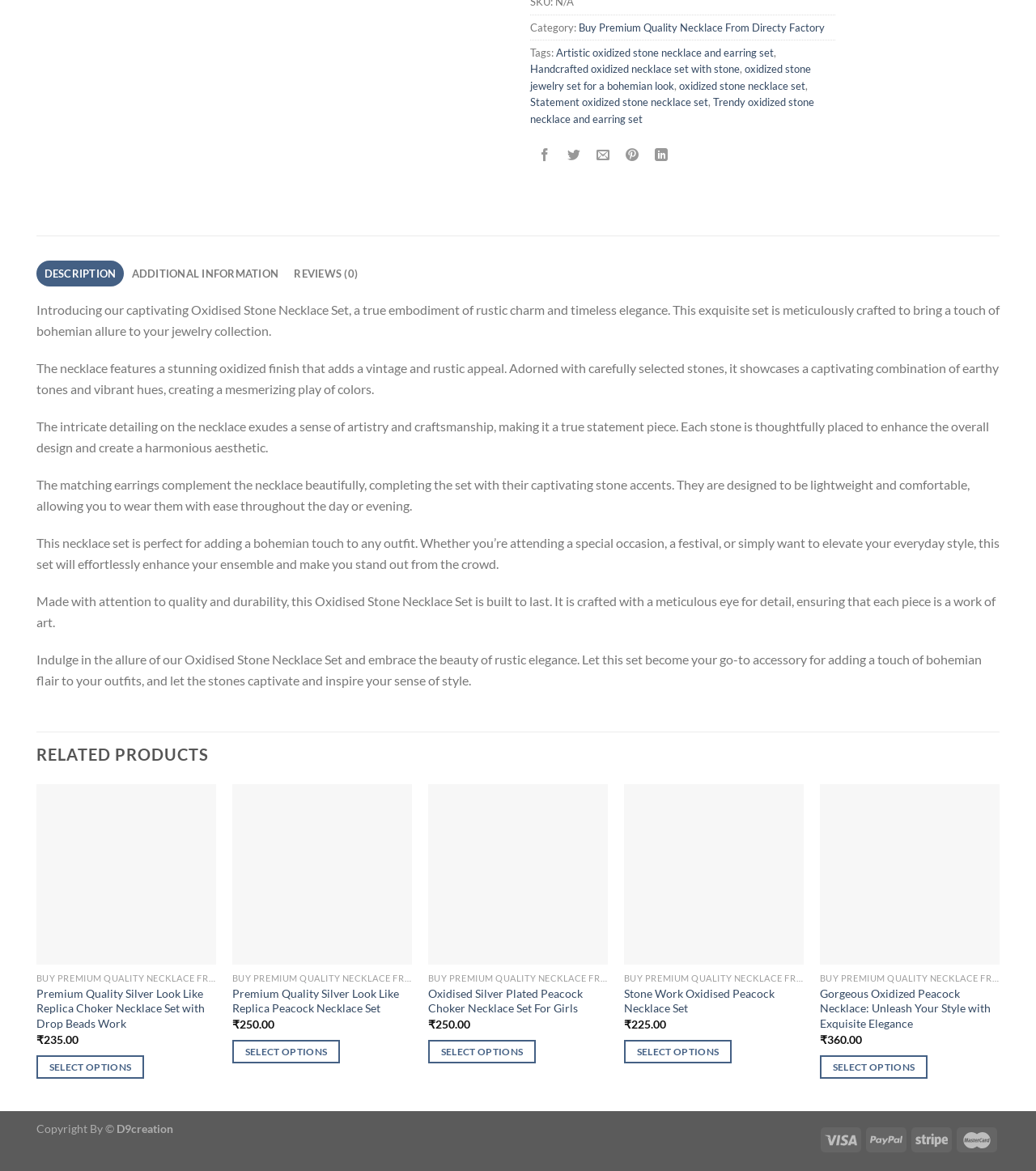Can you find the bounding box coordinates of the area I should click to execute the following instruction: "Select options for the 'Oxidised Silver Plated Peacock Choker Necklace Set For Girls'"?

[0.413, 0.888, 0.517, 0.908]